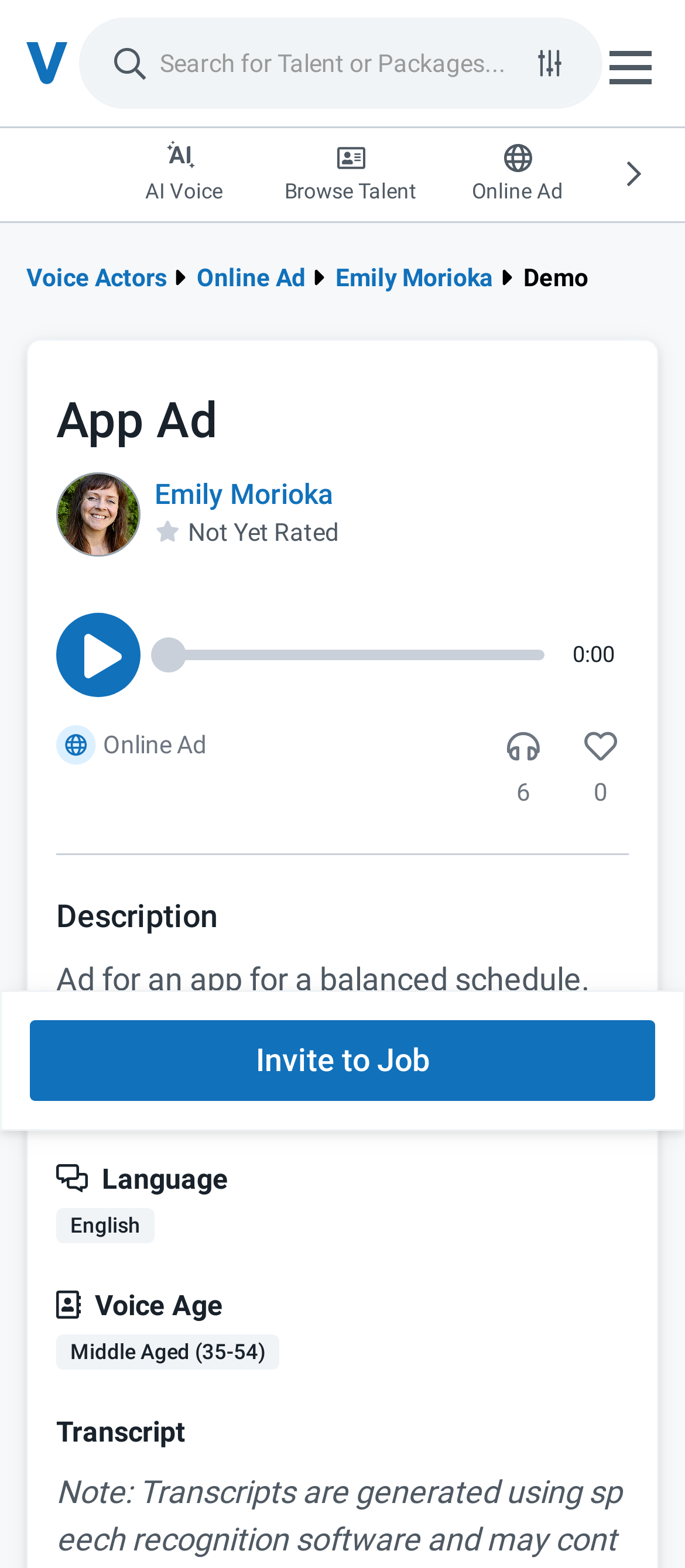Determine the bounding box coordinates of the clickable region to execute the instruction: "Search for Talent or Packages...". The coordinates should be four float numbers between 0 and 1, denoted as [left, top, right, bottom].

[0.233, 0.013, 0.756, 0.067]